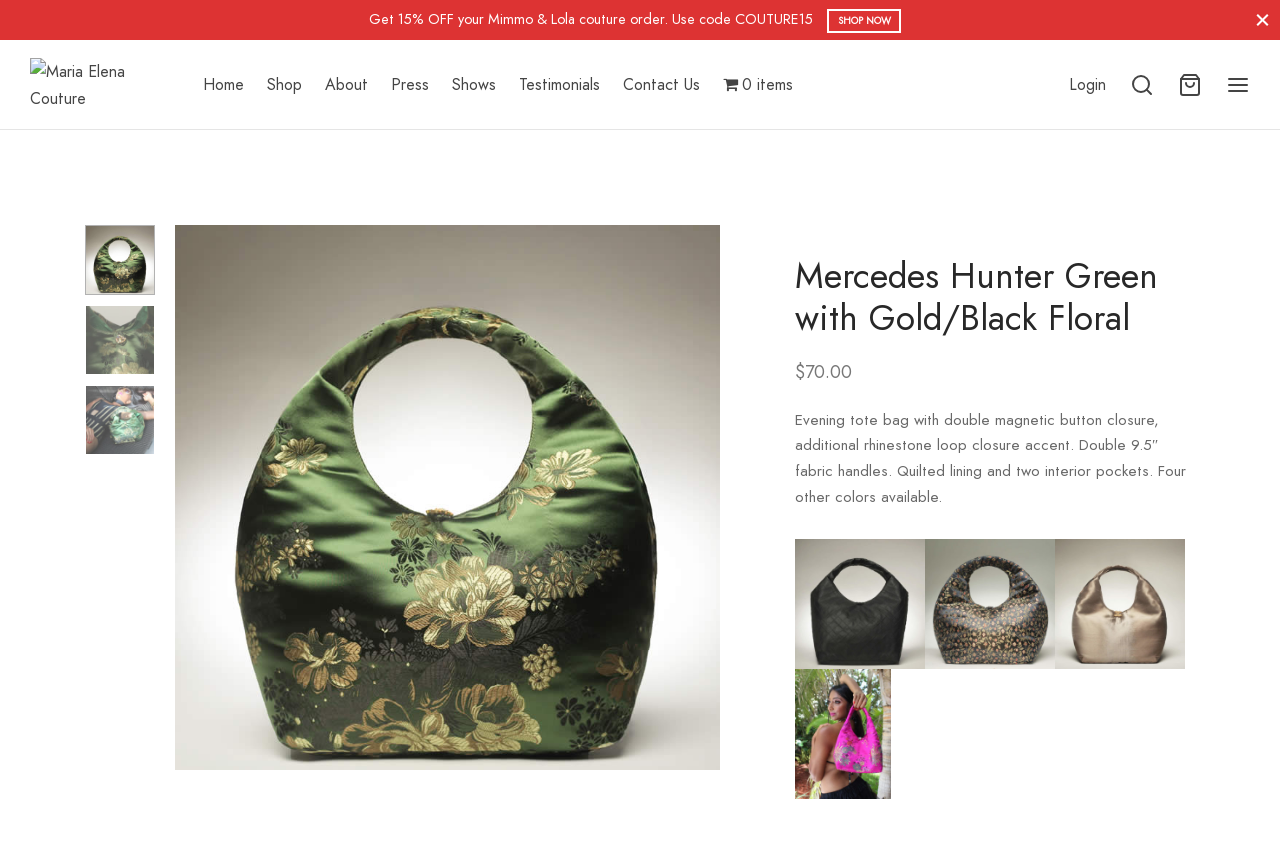Ascertain the bounding box coordinates for the UI element detailed here: "0 items". The coordinates should be provided as [left, top, right, bottom] with each value being a float between 0 and 1.

[0.565, 0.078, 0.62, 0.121]